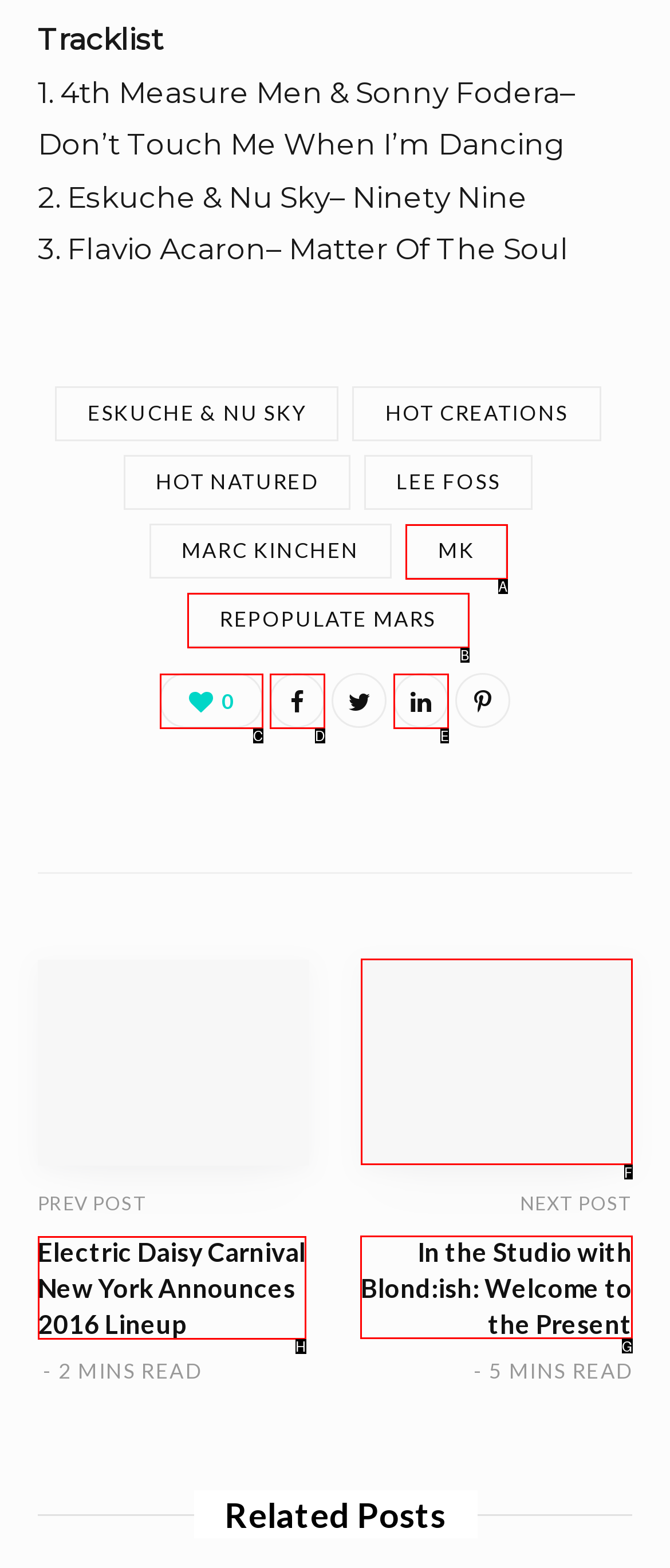For the task: Click on the link to In the Studio with Blond:ish: Welcome to the Present, identify the HTML element to click.
Provide the letter corresponding to the right choice from the given options.

G